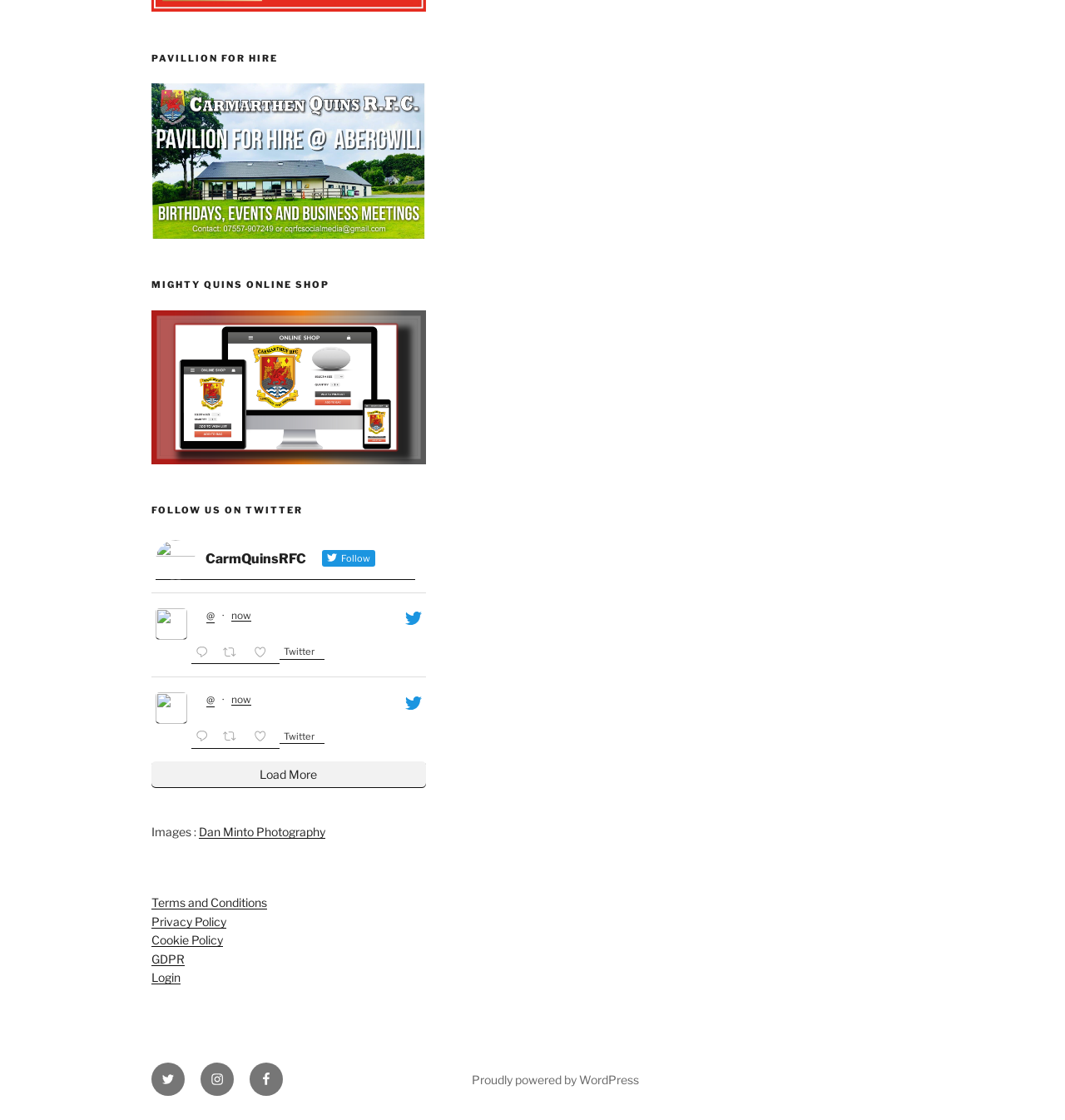What is the name of the photographer credited for the images?
Please provide a single word or phrase answer based on the image.

Dan Minto Photography